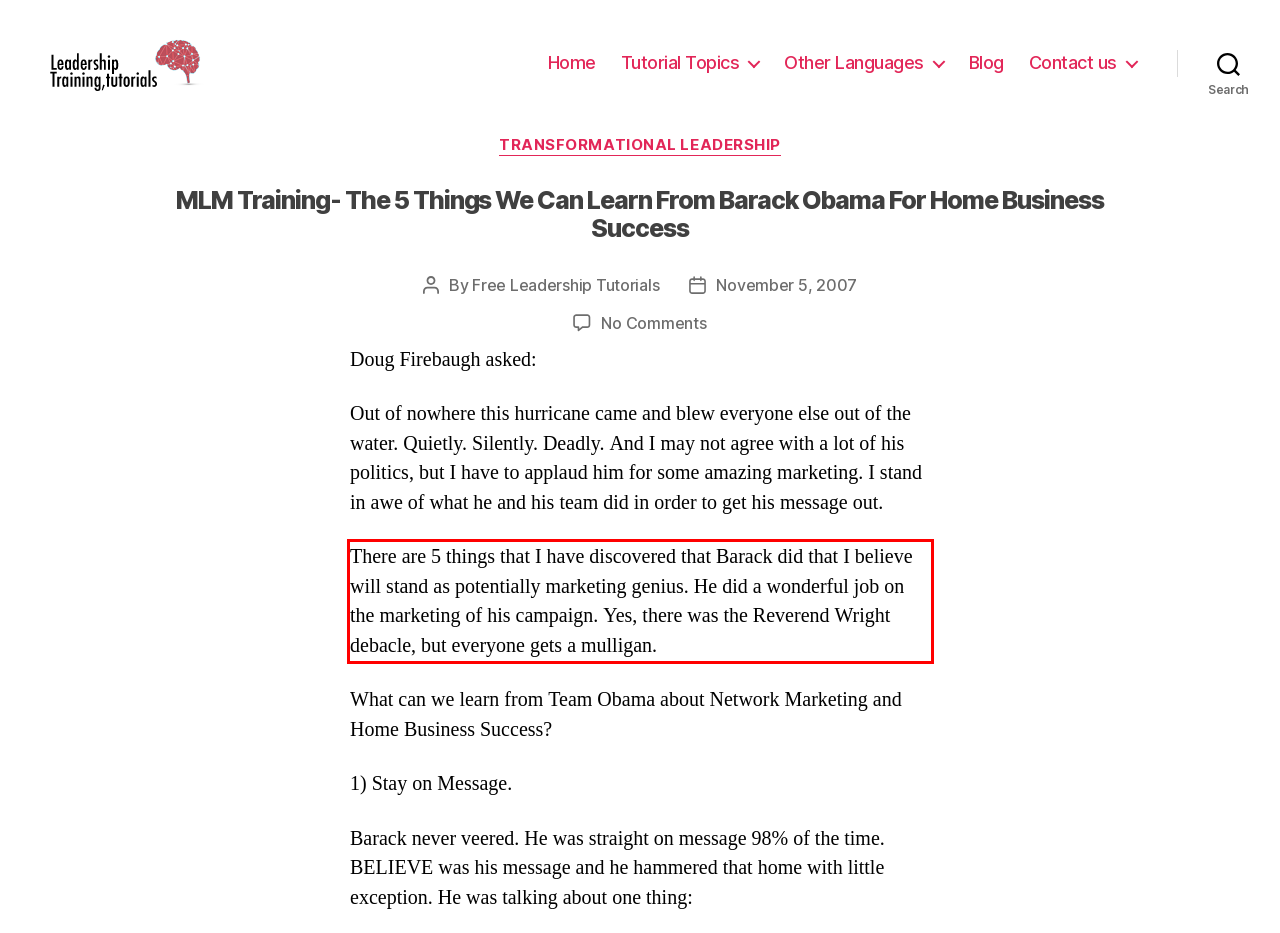Identify the red bounding box in the webpage screenshot and perform OCR to generate the text content enclosed.

There are 5 things that I have discovered that Barack did that I believe will stand as potentially marketing genius. He did a wonderful job on the marketing of his campaign. Yes, there was the Reverend Wright debacle, but everyone gets a mulligan.